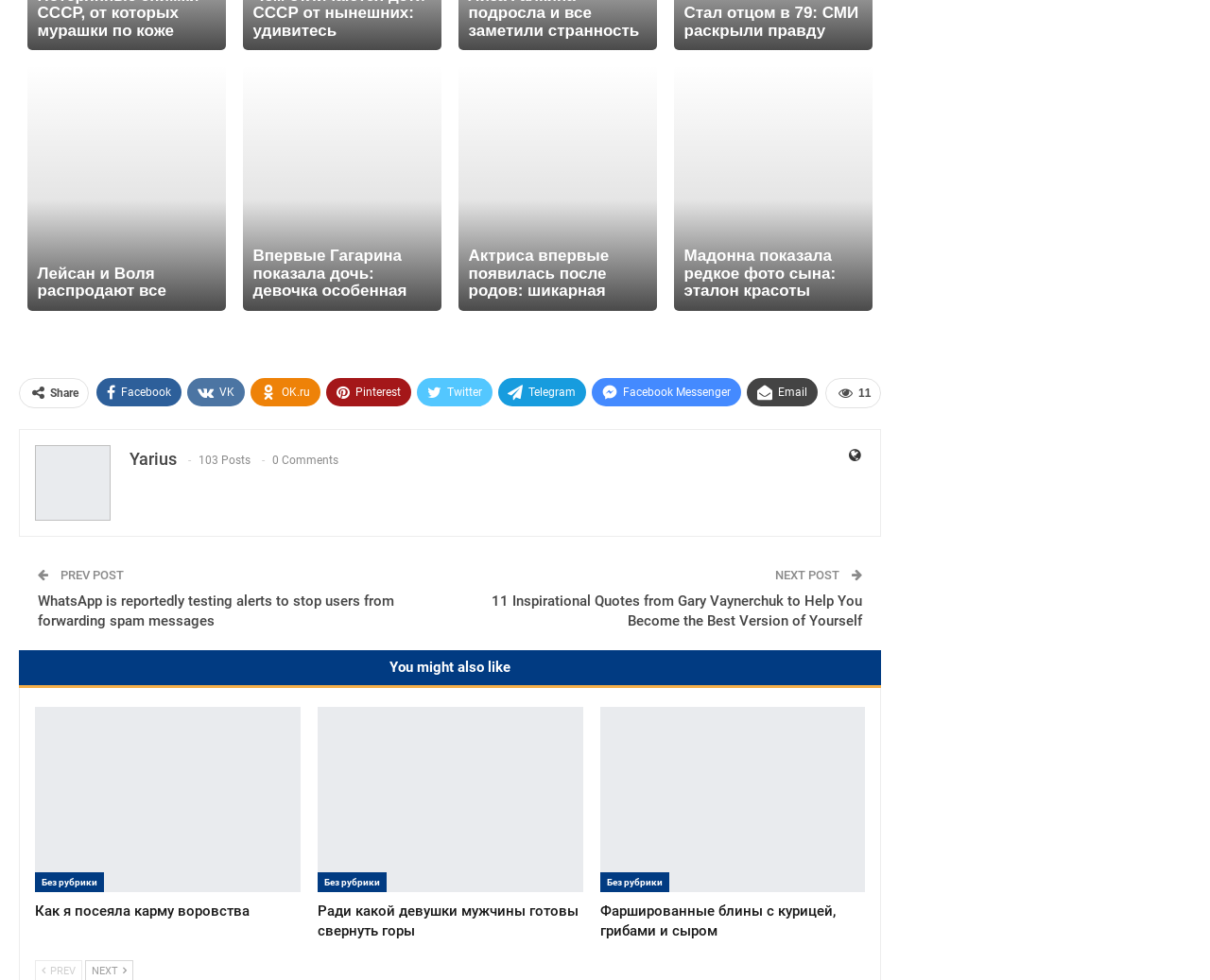Give the bounding box coordinates for this UI element: "Доска объявлений Батуми". The coordinates should be four float numbers between 0 and 1, arranged as [left, top, right, bottom].

[0.676, 0.714, 0.825, 0.737]